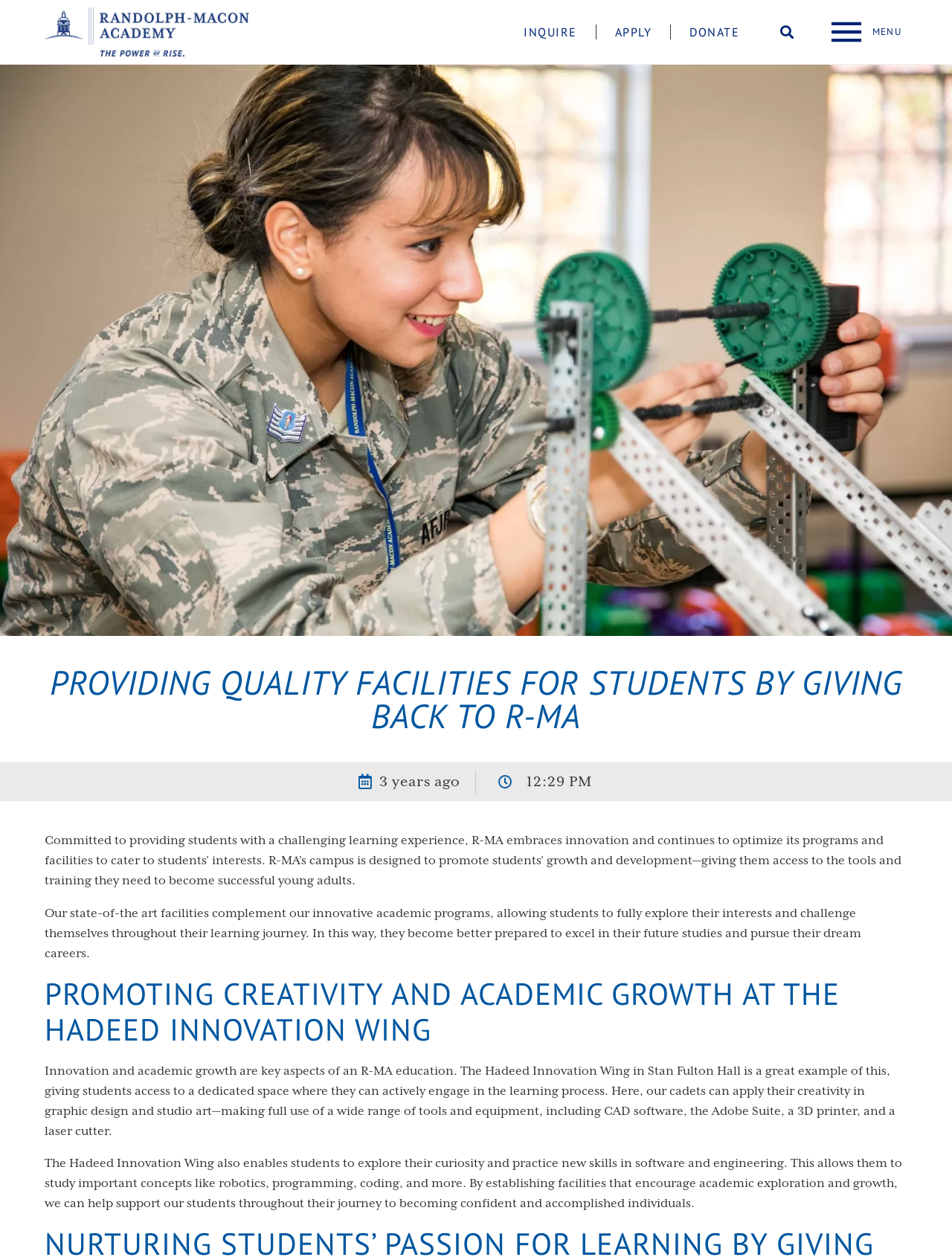Please provide the main heading of the webpage content.

PROVIDING QUALITY FACILITIES FOR STUDENTS BY GIVING BACK TO R-MA